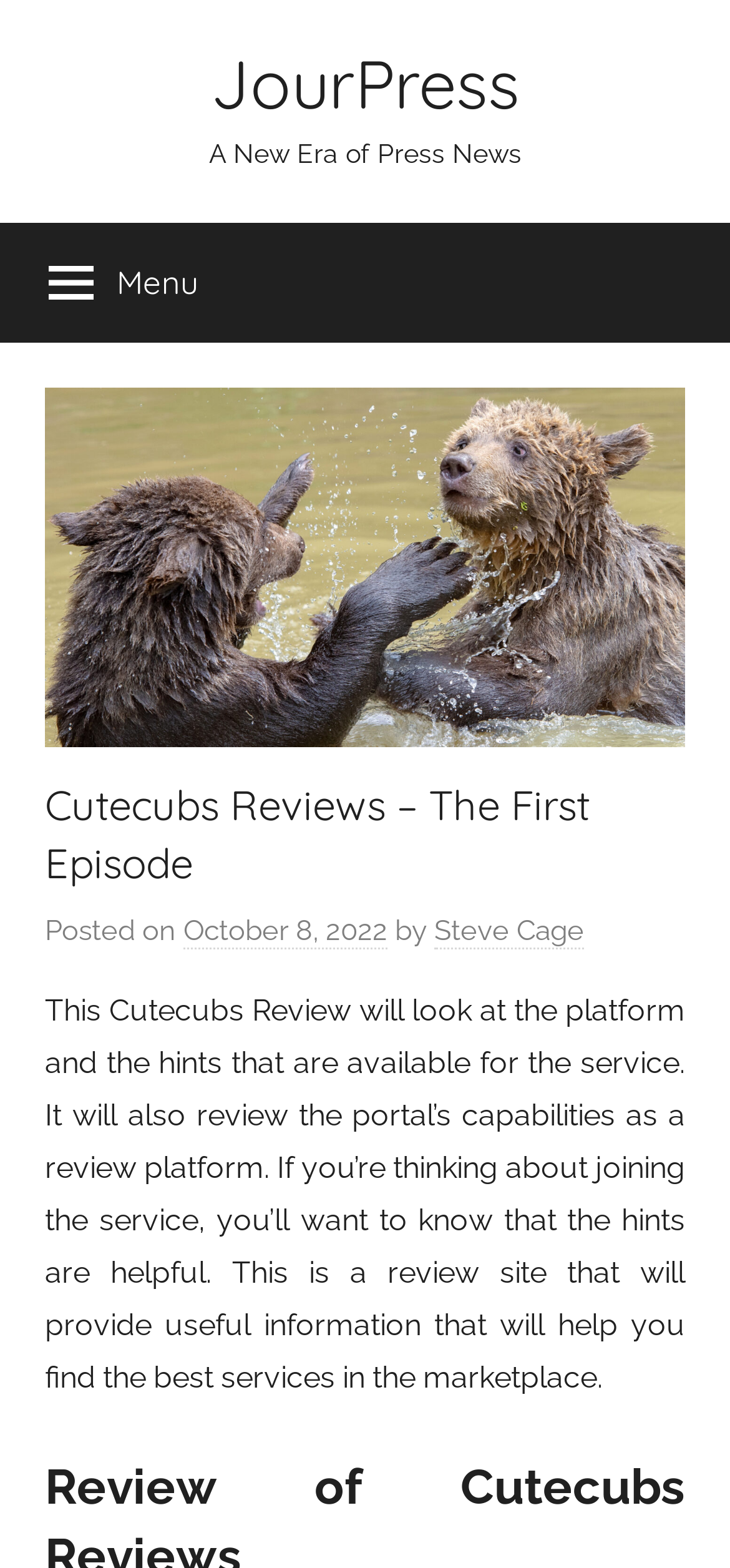Illustrate the webpage's structure and main components comprehensively.

The webpage is about Cutecubs Reviews, specifically the first episode. At the top left corner, there is a button labeled "Menu" that controls the primary menu. To the right of the button, there is a link to "JourPress" and a static text "A New Era of Press News". 

Below the top section, there is a large image that spans almost the entire width of the page, with the title "Cutecubs Reviews" on it. Below the image, there is a header section that contains the title "Cutecubs Reviews – The First Episode" in a large font, followed by the posting date "October 8, 2022" and the author's name "Steve Cage". 

The main content of the webpage is a paragraph of text that provides an overview of the Cutecubs Review platform, its capabilities, and the helpful hints it offers. The text is positioned below the header section and spans almost the entire width of the page.